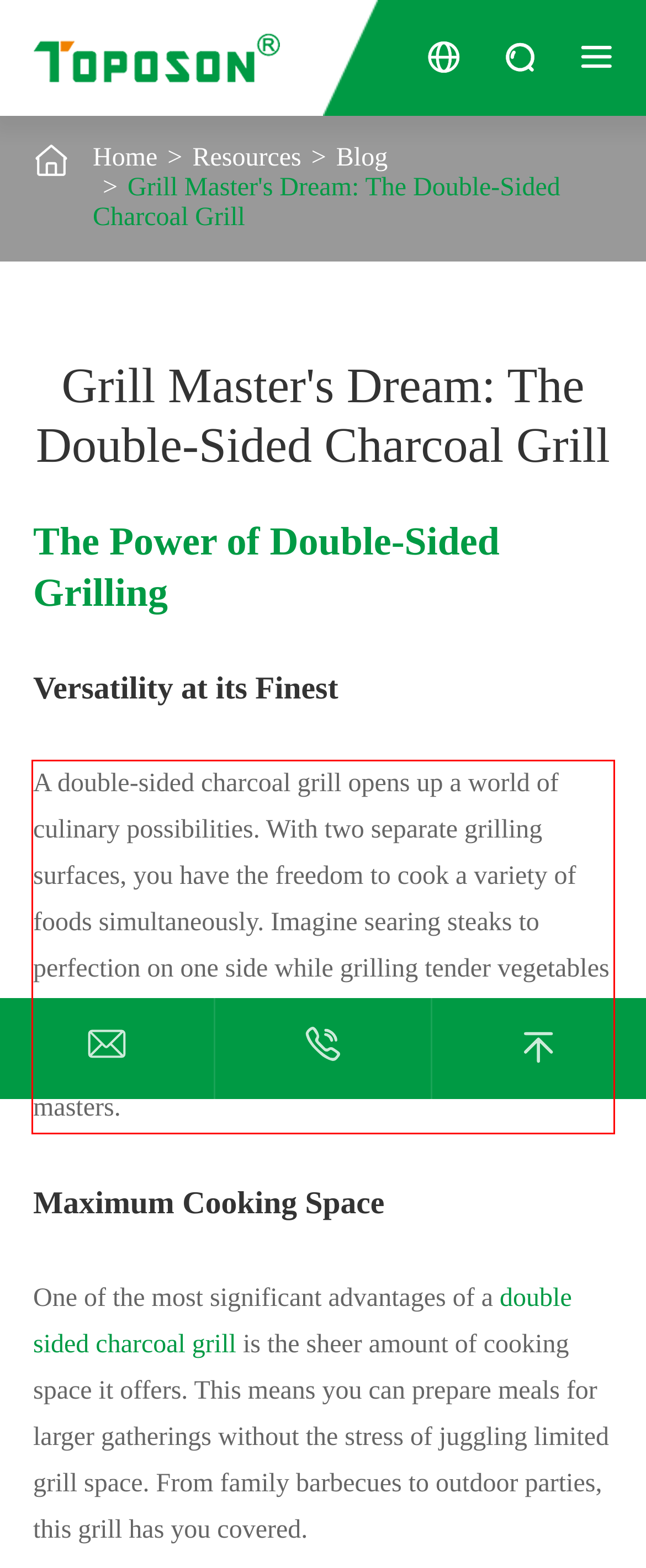You are given a screenshot of a webpage with a UI element highlighted by a red bounding box. Please perform OCR on the text content within this red bounding box.

A double-sided charcoal grill opens up a world of culinary possibilities. With two separate grilling surfaces, you have the freedom to cook a variety of foods simultaneously. Imagine searing steaks to perfection on one side while grilling tender vegetables on the other. It's versatility like this that makes the double-sided charcoal grill a favorite among grill masters.